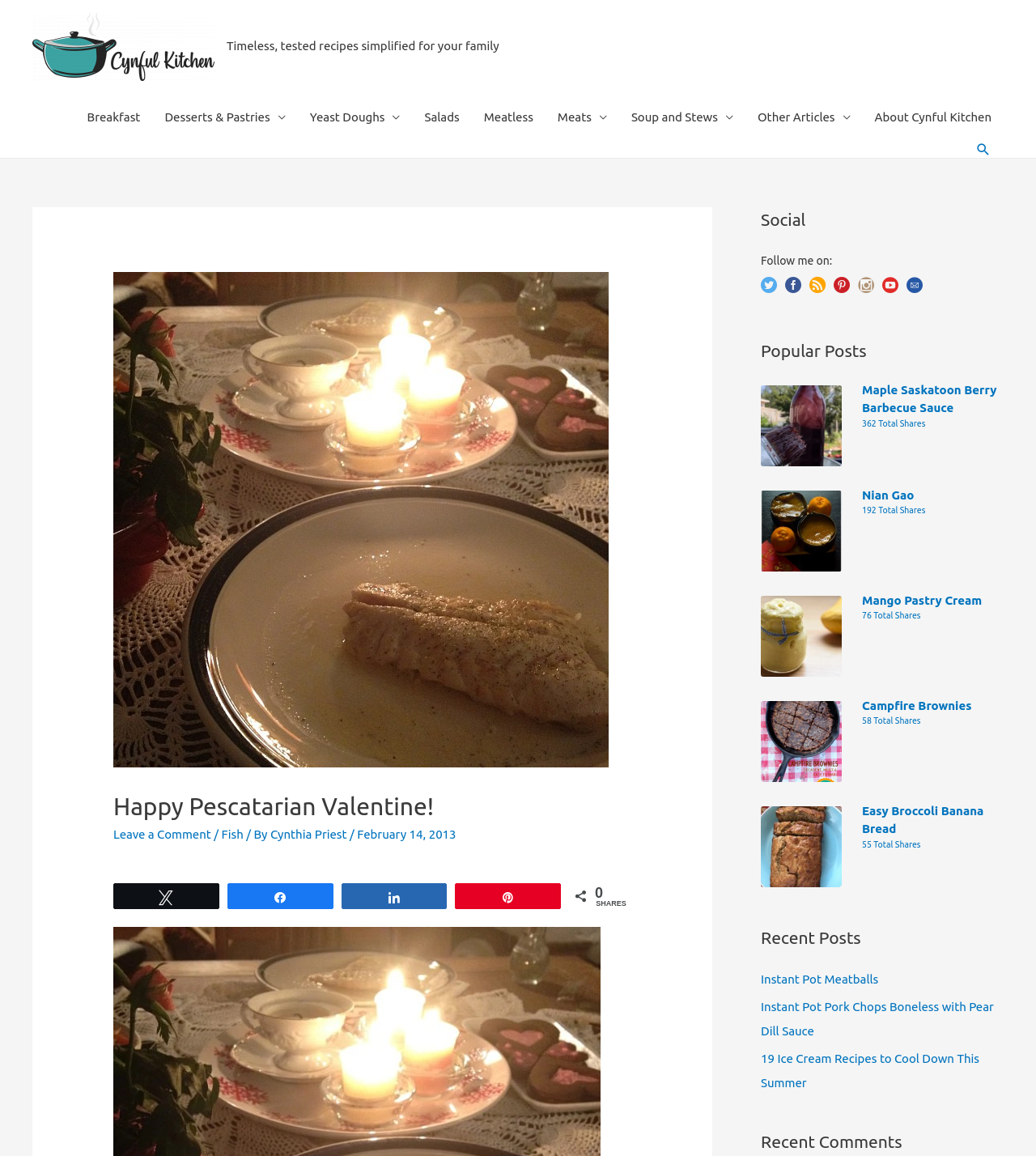What is the purpose of the search bar?
Look at the screenshot and respond with one word or a short phrase.

To search recipes